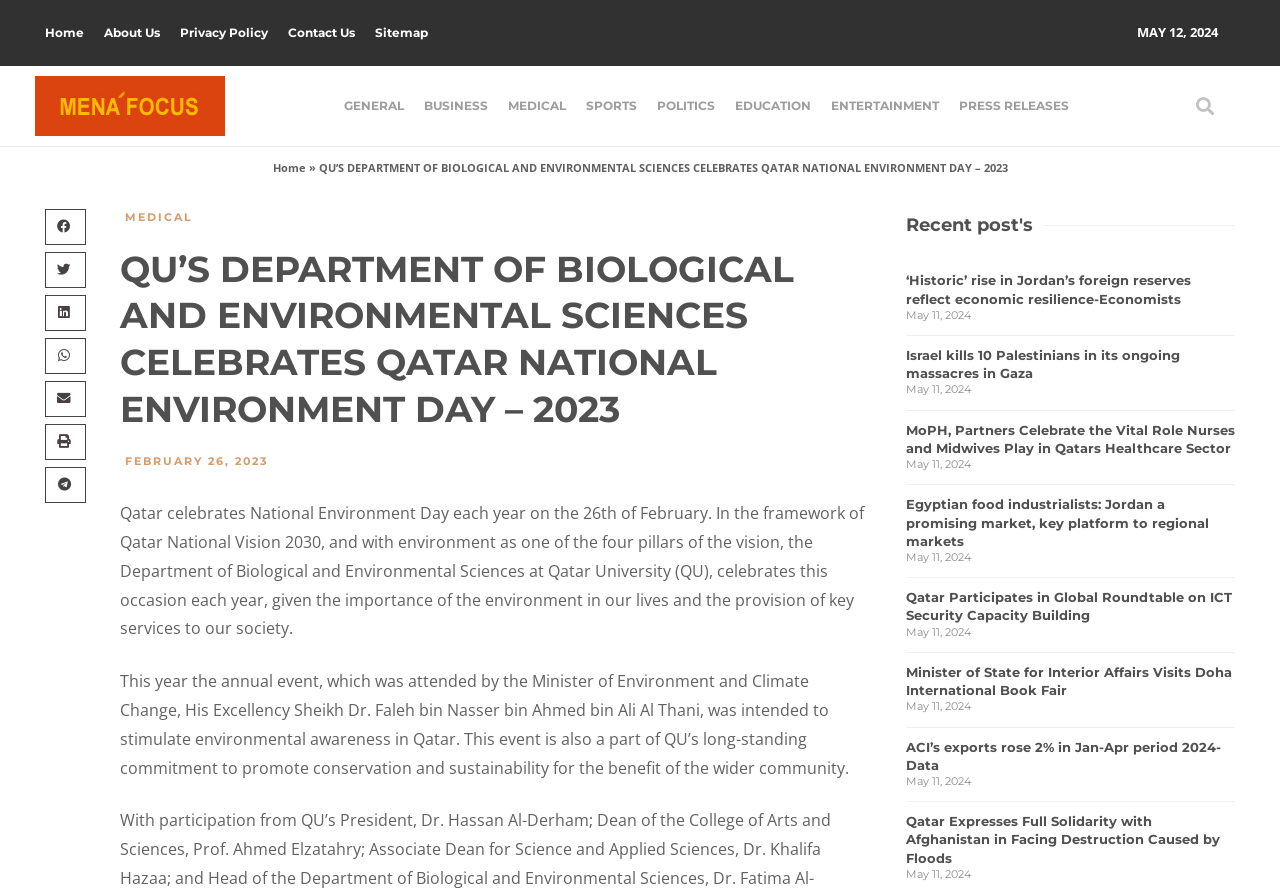Locate the bounding box coordinates of the clickable region to complete the following instruction: "Search for something."

[0.914, 0.101, 0.969, 0.138]